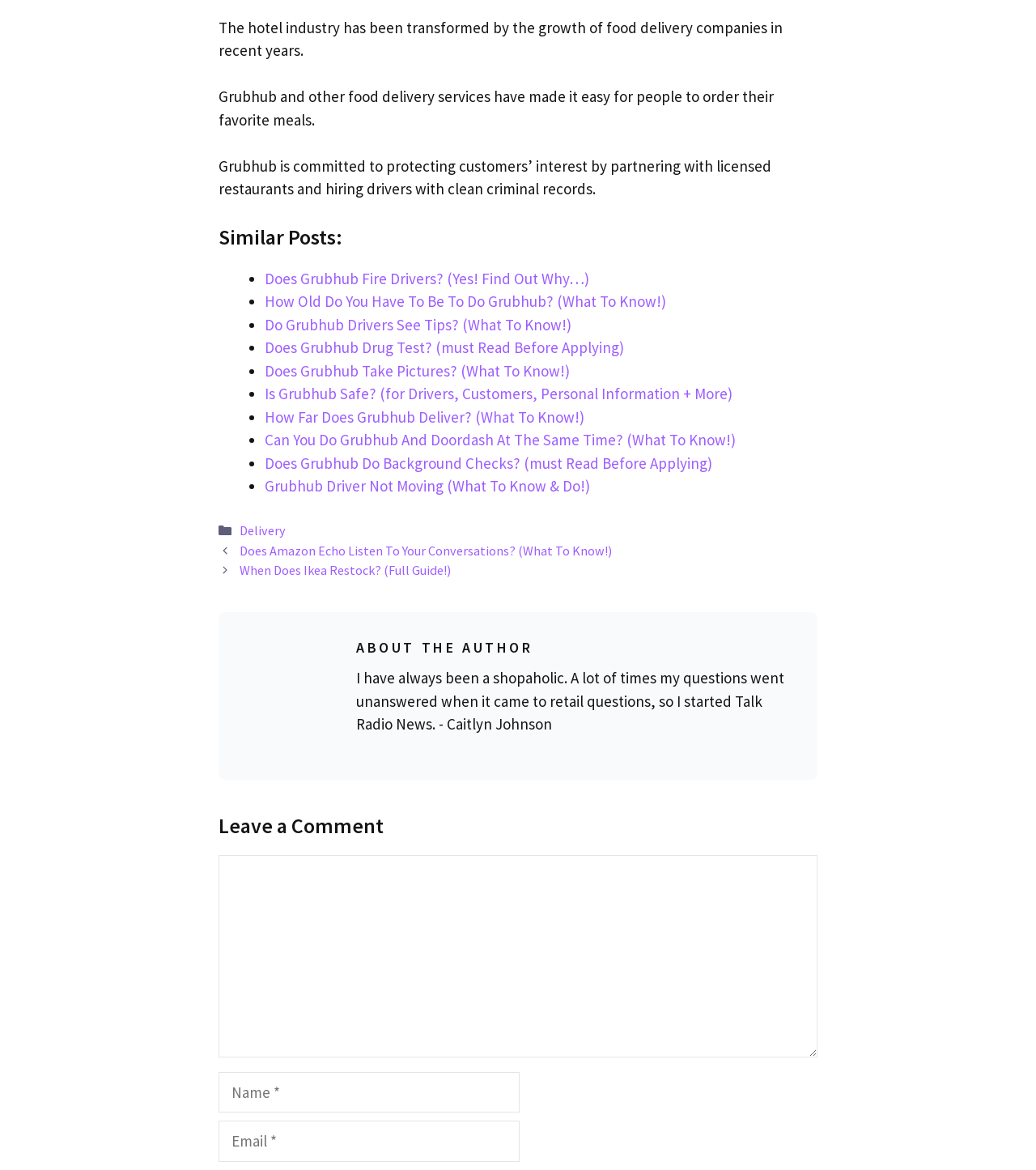Determine the bounding box coordinates of the clickable region to carry out the instruction: "Leave a comment".

[0.211, 0.731, 0.789, 0.904]